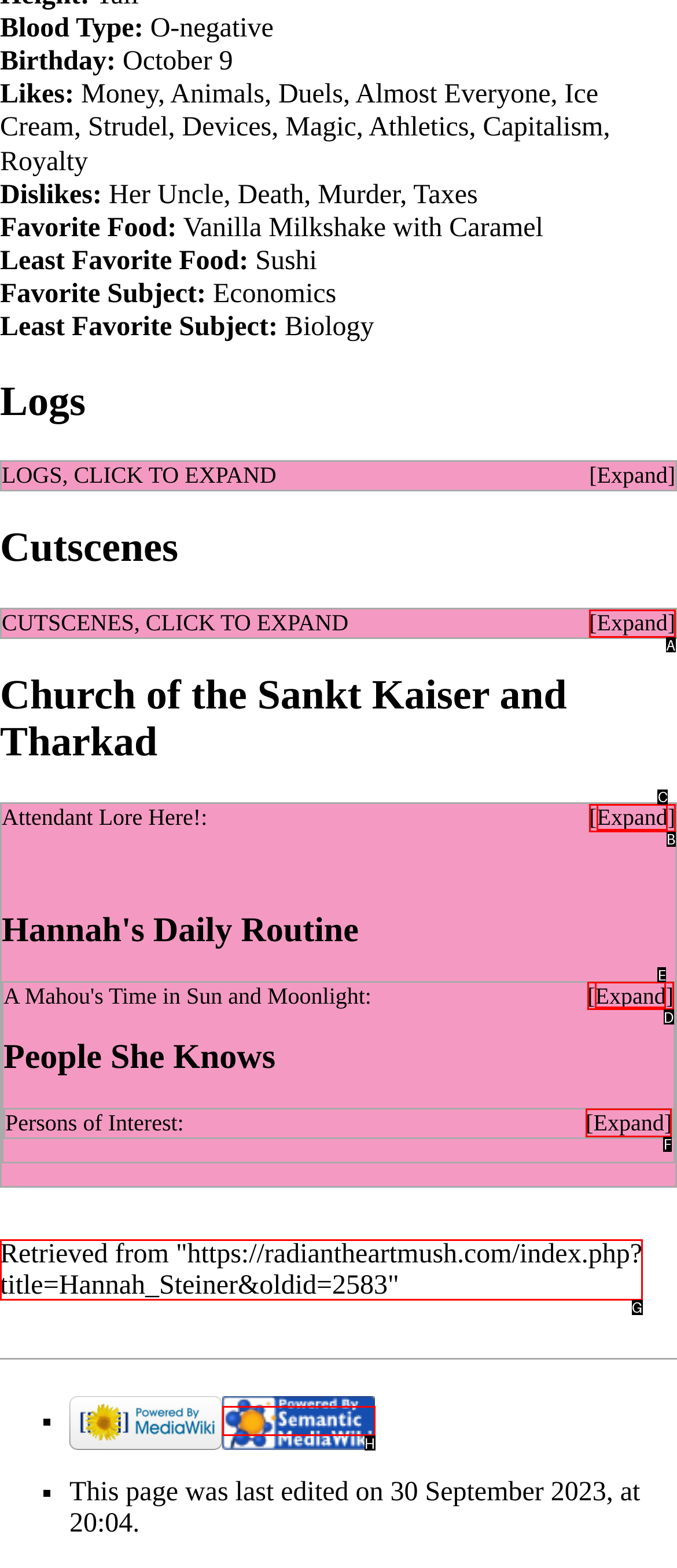Identify the correct UI element to click for this instruction: Expand People She Knows
Respond with the appropriate option's letter from the provided choices directly.

F